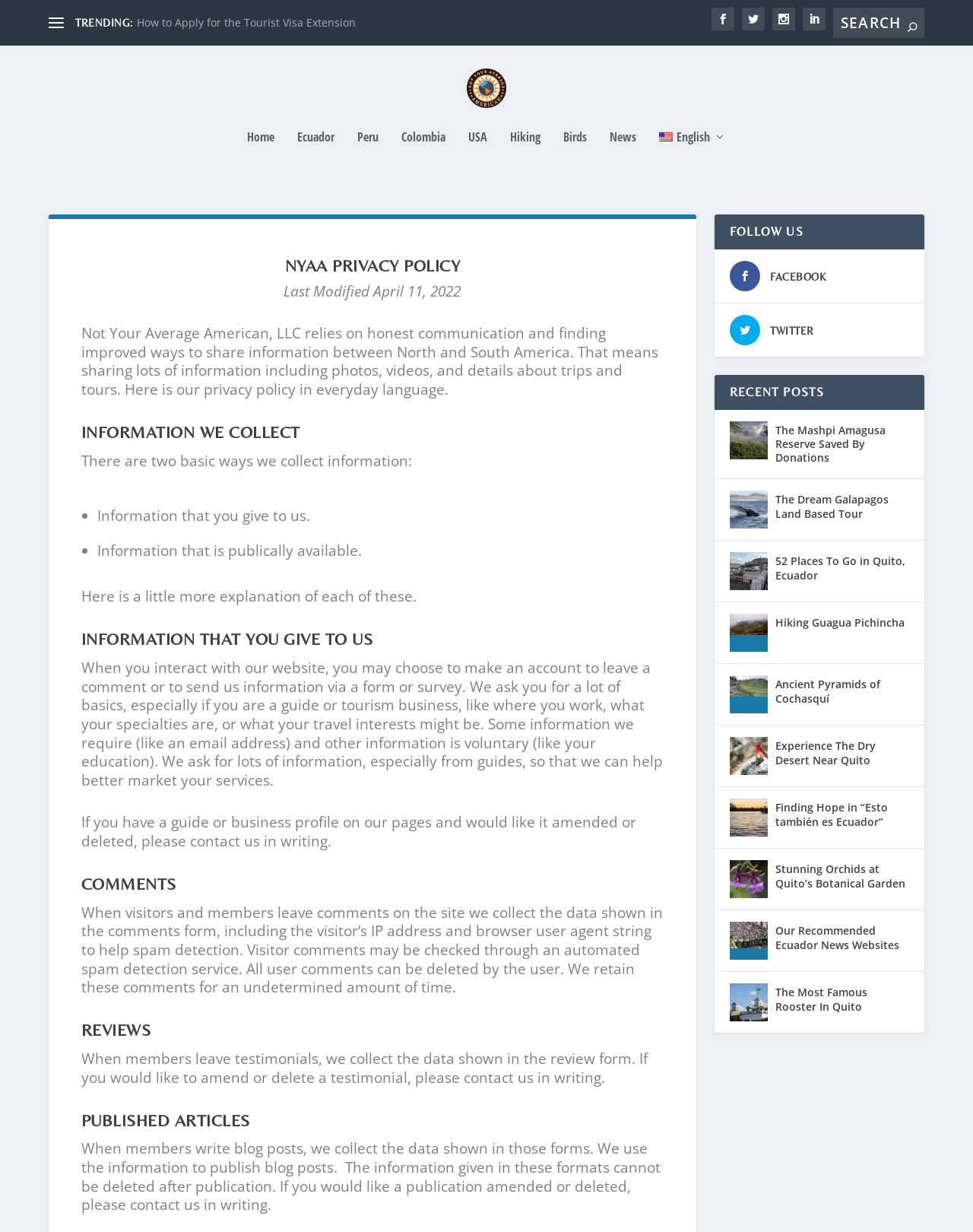What is the purpose of the 'FOLLOW US' section?
Please use the visual content to give a single word or phrase answer.

To follow the company on social media